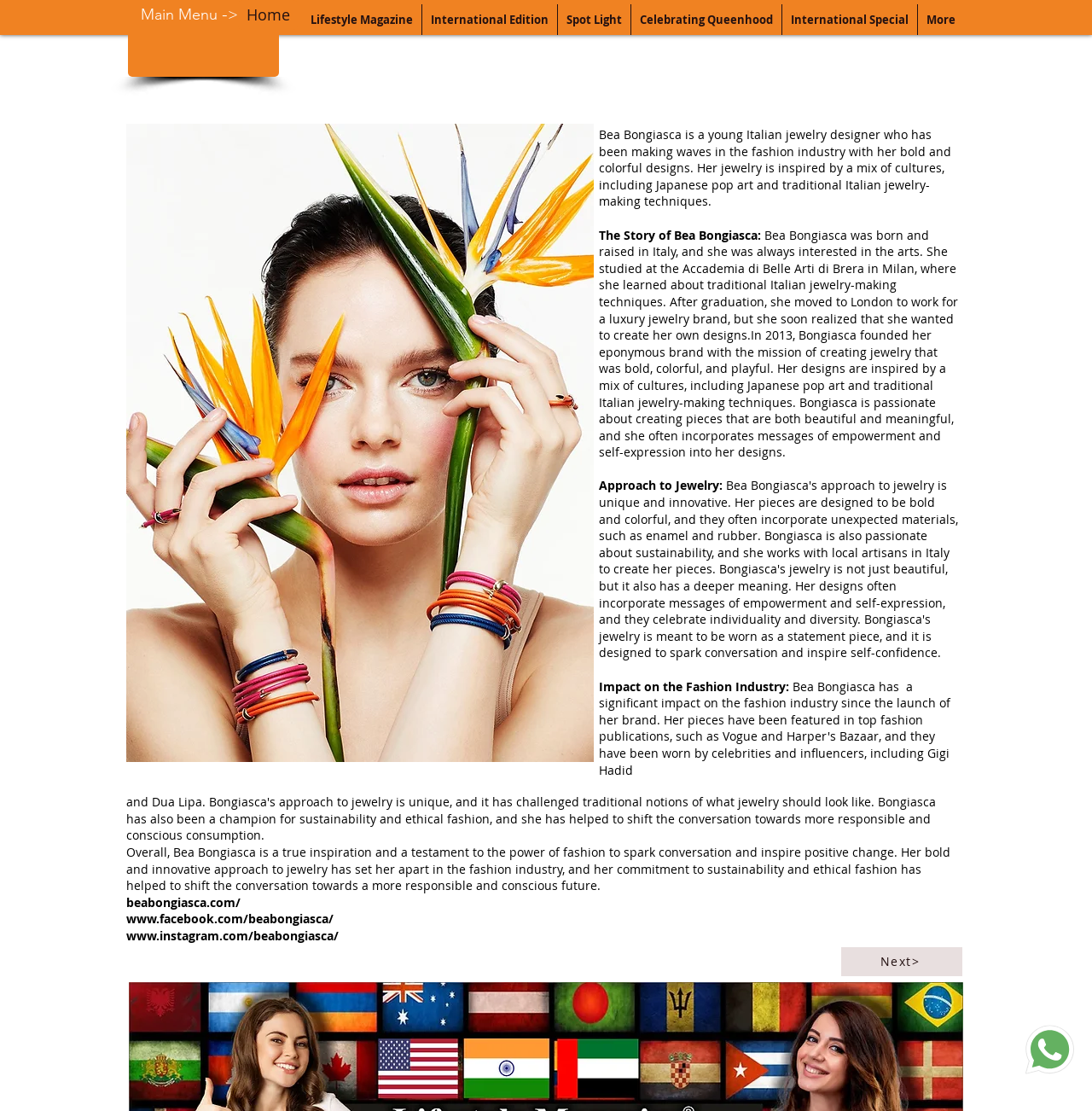Locate the bounding box of the UI element with the following description: "International Edition".

[0.387, 0.004, 0.51, 0.031]